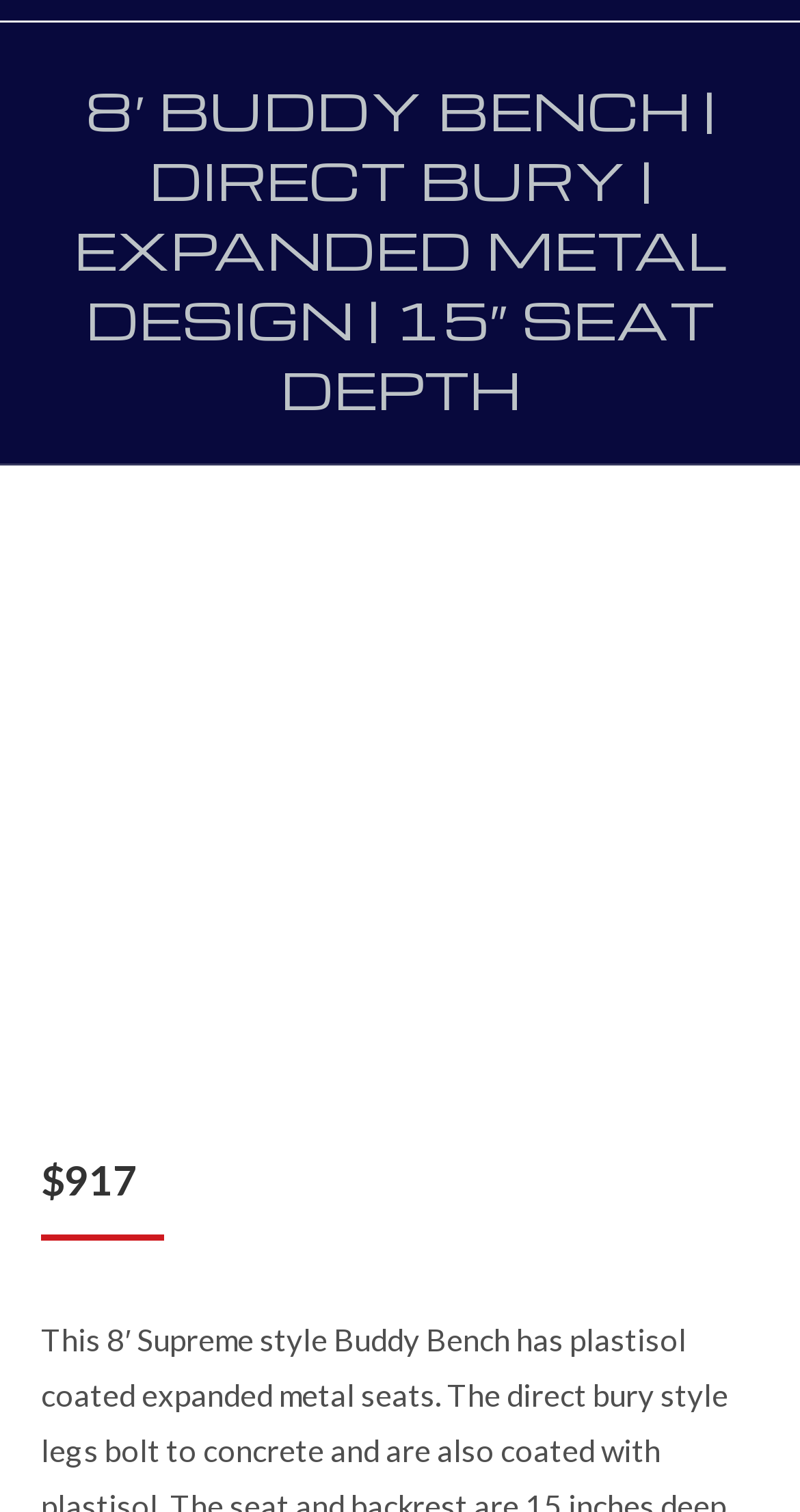Offer a meticulous description of the webpage's structure and content.

This webpage is about an 8-foot in-ground Buddy Bench, showcasing its features and details. At the top, there is a prominent heading that reads "8′ BUDDY BENCH | DIRECT BURY | EXPANDED METAL DESIGN | 15″ SEAT DEPTH". Below this heading, there is a "You are here:" text, followed by a link that spans almost the entire width of the page, containing an image. 

On the left side of the page, there is a price section, consisting of a dollar sign and the numerical value "917". 

At the bottom right corner of the page, there is a "Go to Top" link, accompanied by a small image.